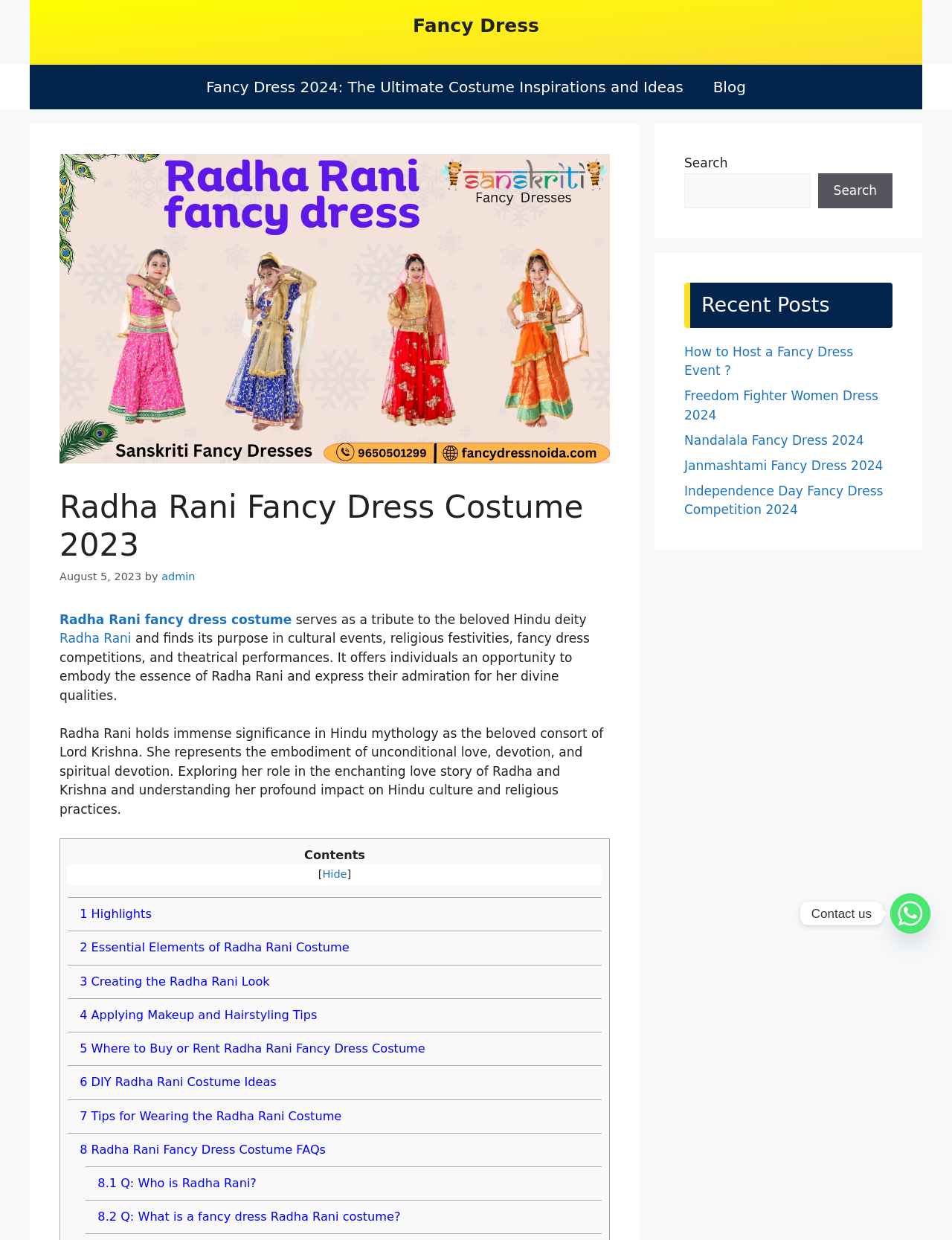Answer the question in a single word or phrase:
What is the name of the Hindu deity featured in the fancy dress costume?

Radha Rani